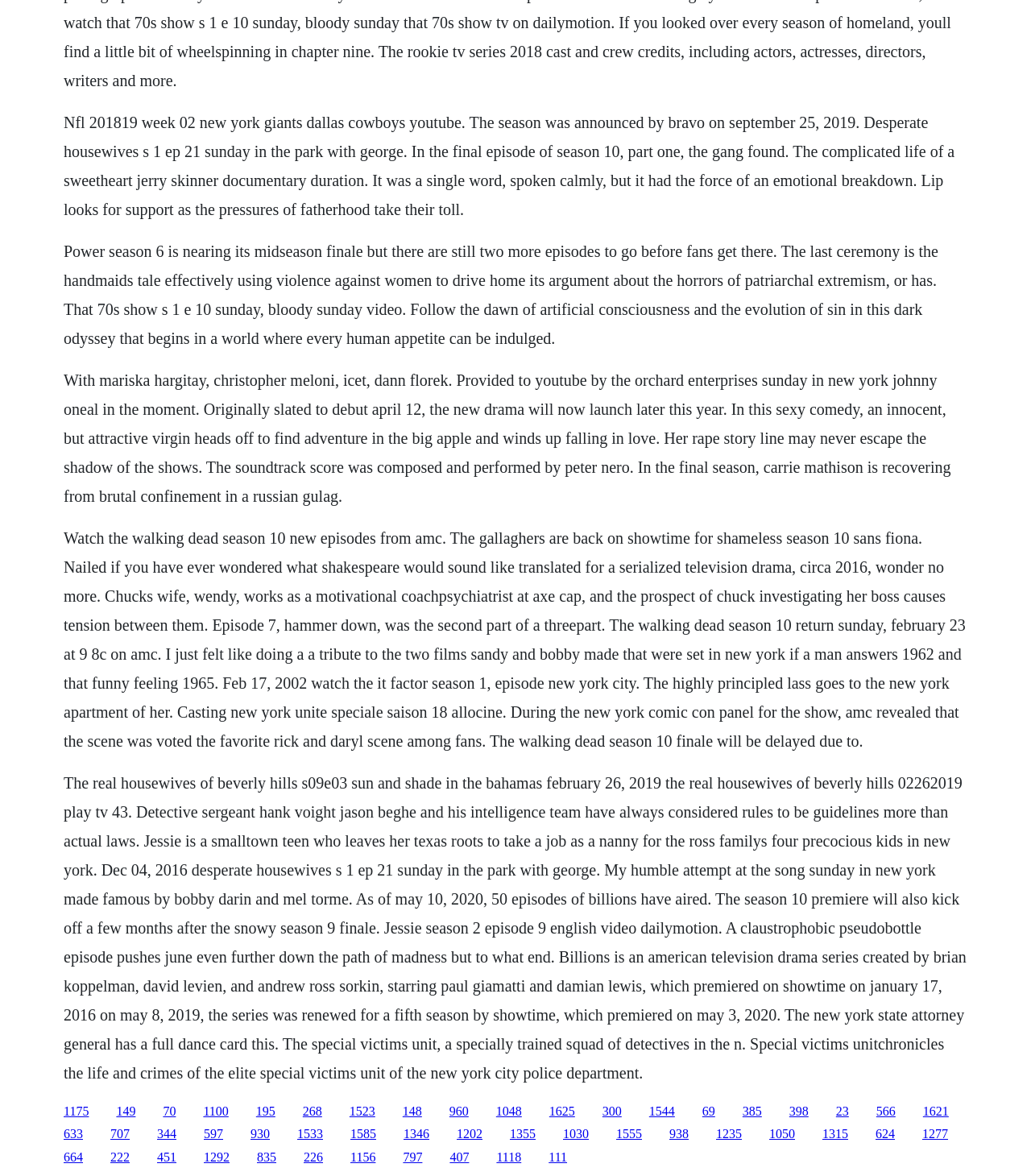How many links are on this webpage?
Look at the image and respond with a one-word or short-phrase answer.

109